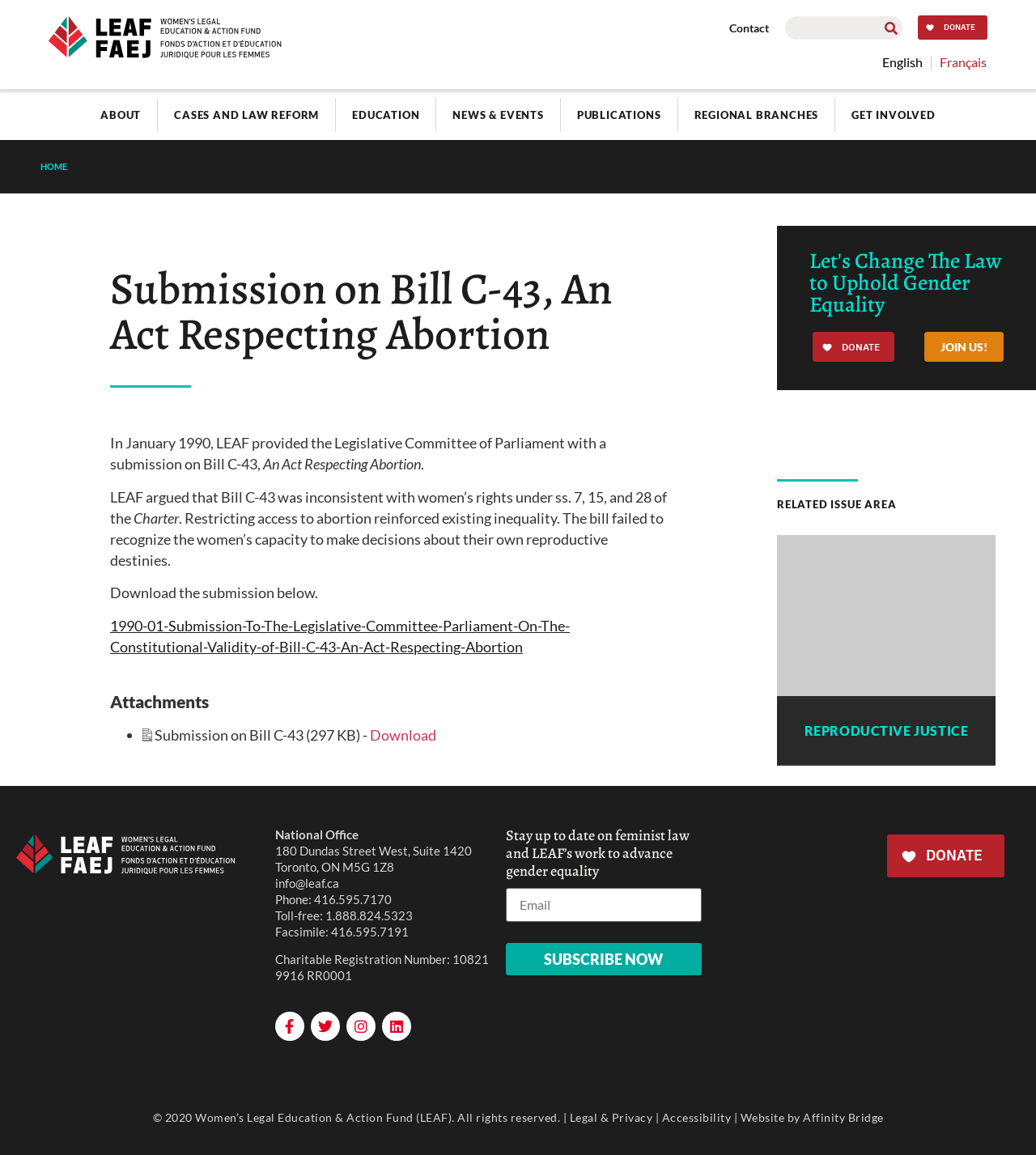Determine the bounding box coordinates of the clickable region to carry out the instruction: "Read about reproductive justice".

[0.766, 0.603, 0.945, 0.663]